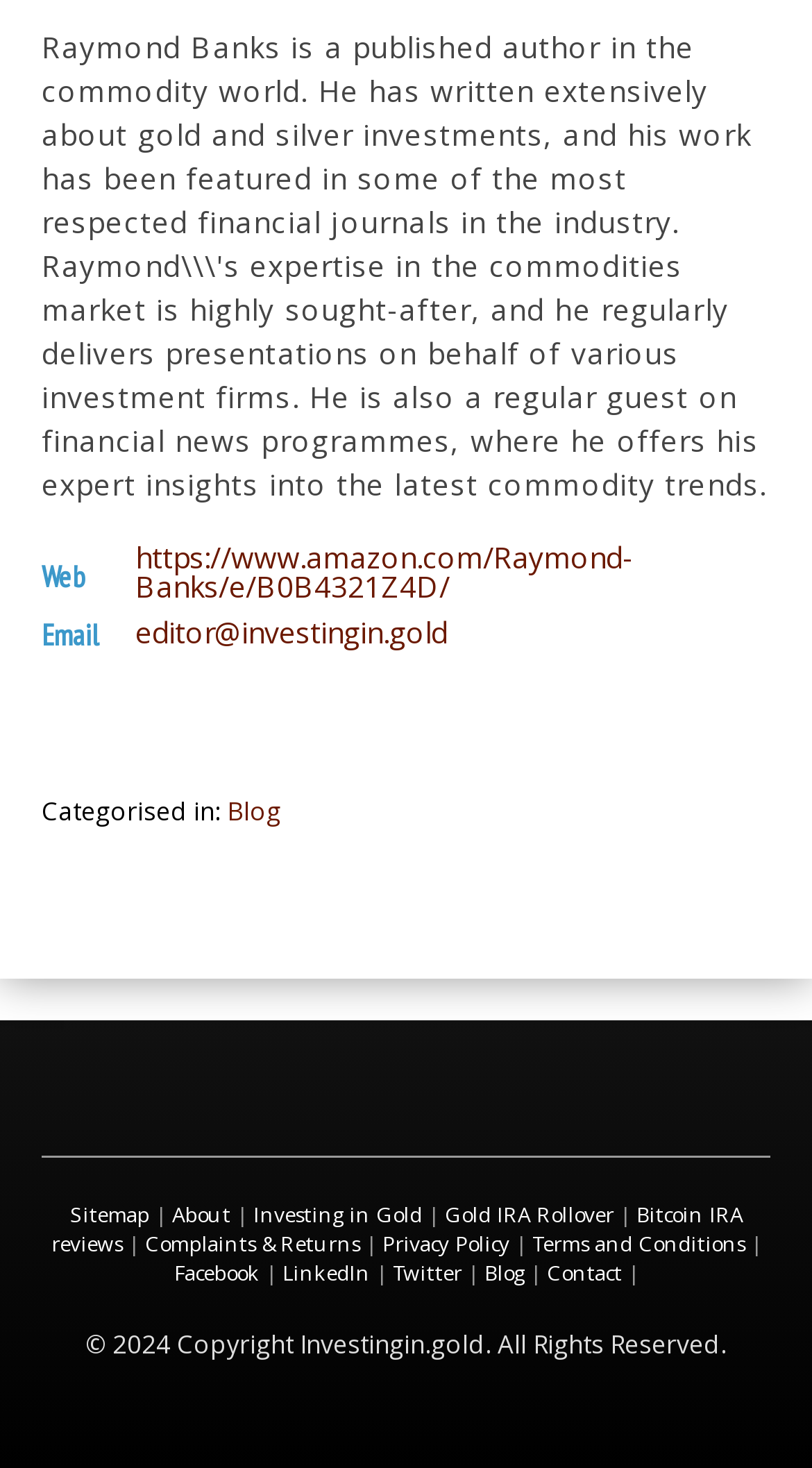Identify the bounding box coordinates of the part that should be clicked to carry out this instruction: "Open search".

None